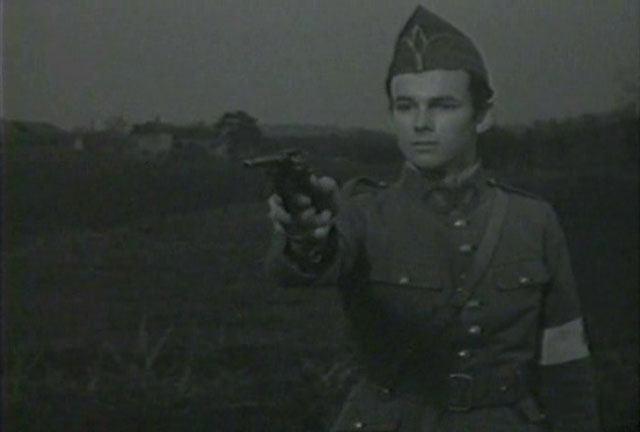What is the likely setting of the scene?
Based on the screenshot, respond with a single word or phrase.

wartime